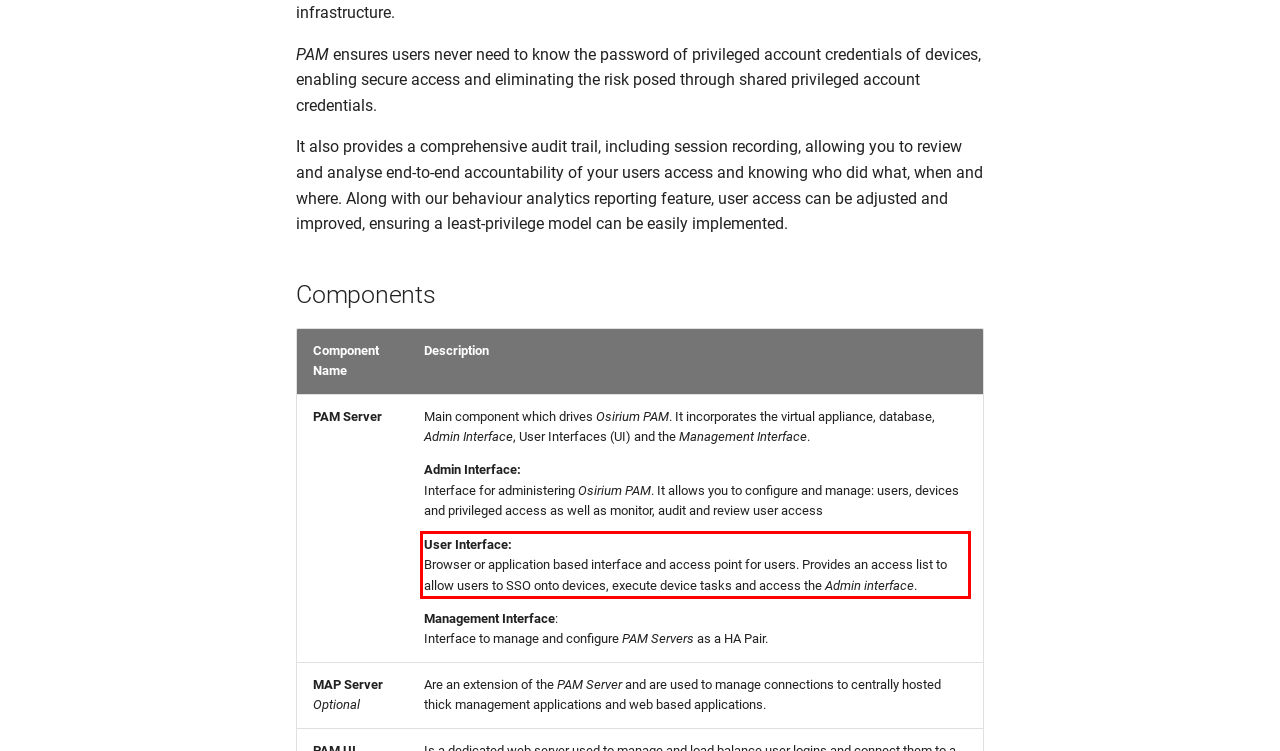Look at the screenshot of the webpage, locate the red rectangle bounding box, and generate the text content that it contains.

User Interface: Browser or application based interface and access point for users. Provides an access list to allow users to SSO onto devices, execute device tasks and access the Admin interface.